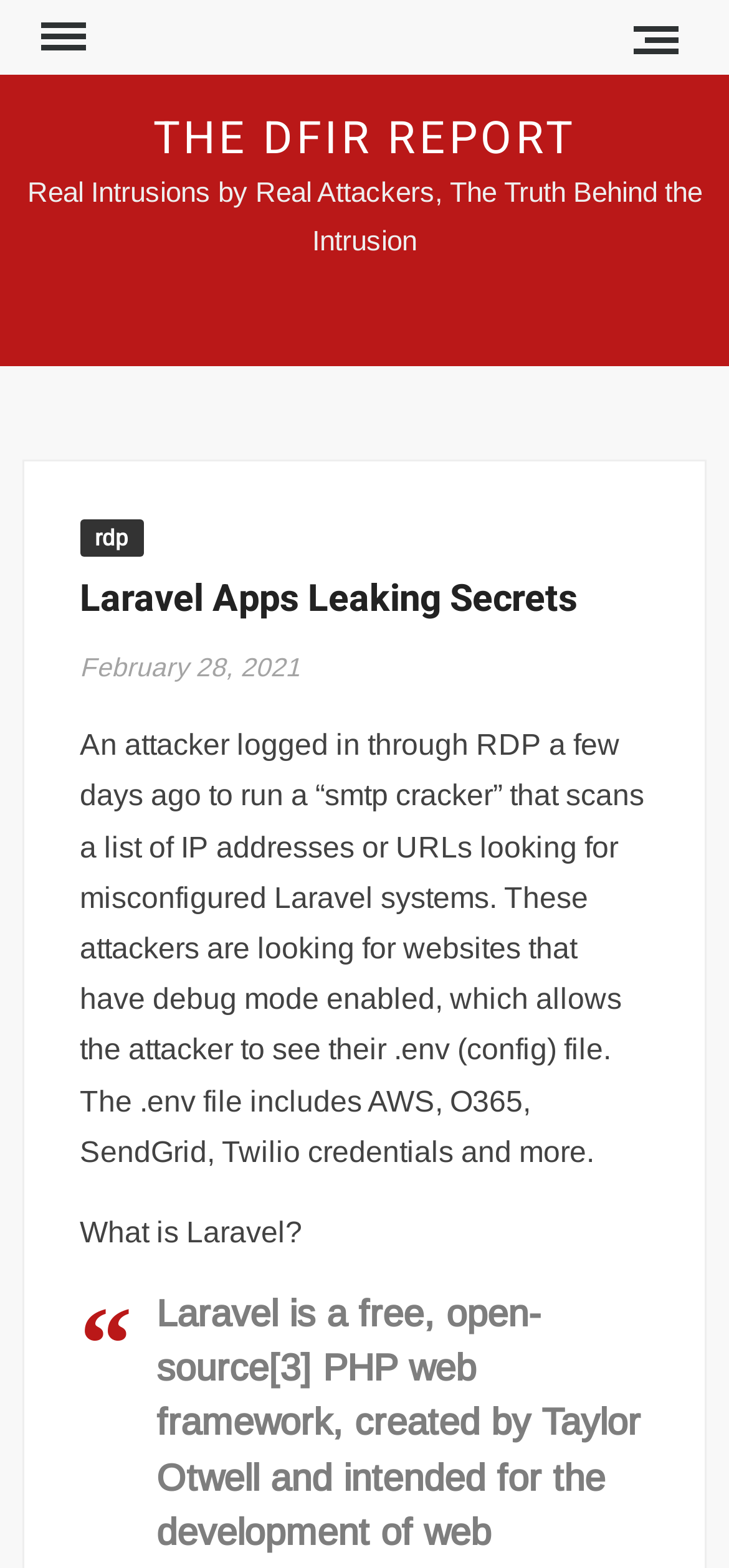Give a one-word or short-phrase answer to the following question: 
What is the primary menu button's text?

Menu